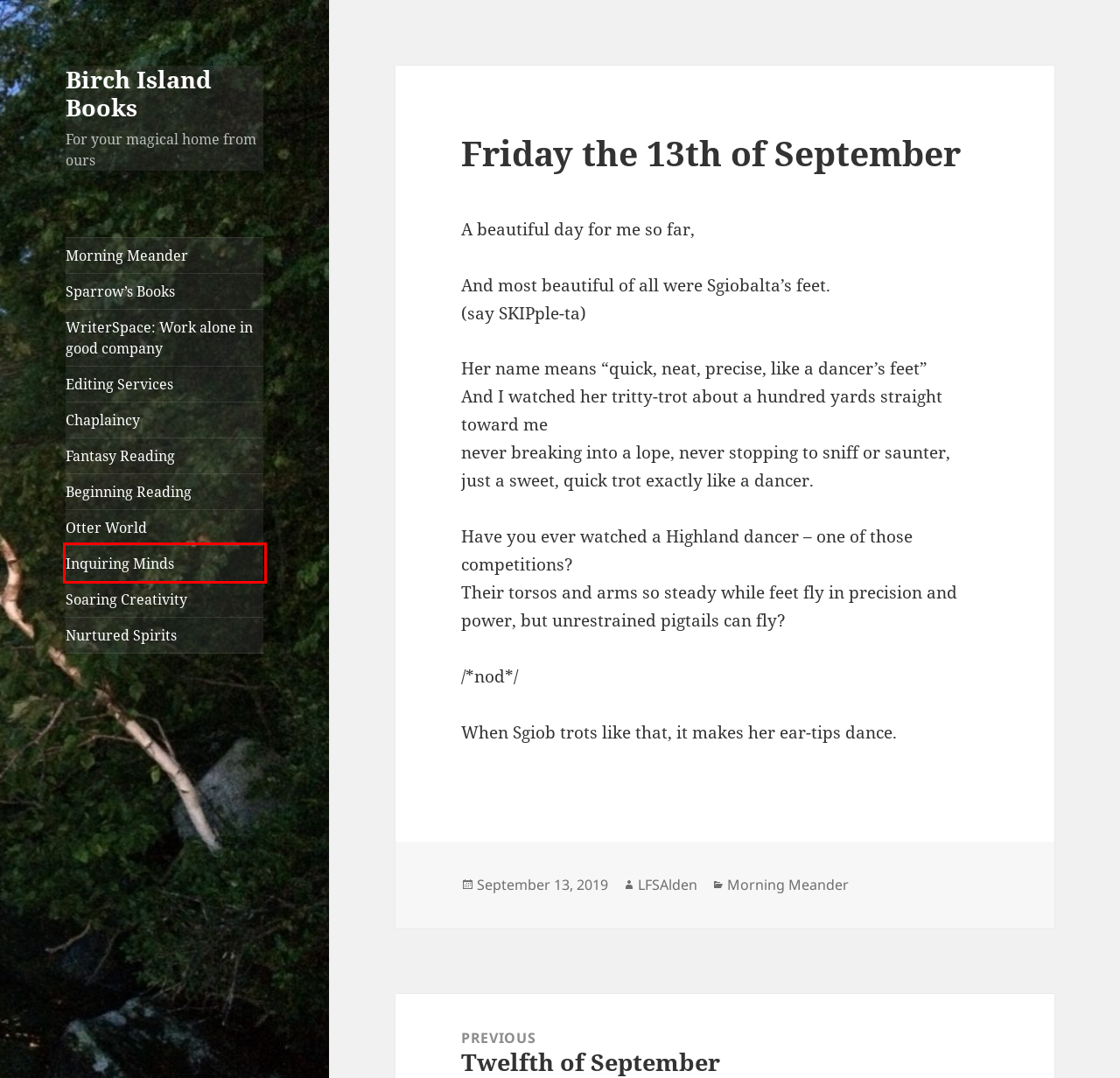Examine the screenshot of a webpage with a red bounding box around a UI element. Select the most accurate webpage description that corresponds to the new page after clicking the highlighted element. Here are the choices:
A. Sparrow’s Books – Birch Island Books
B. LFSAlden – Birch Island Books
C. WriterSpace: Work alone in good company – Birch Island Books
D. Soaring Creativity – Birch Island Books
E. Inquiring Minds – Birch Island Books
F. Sparrow F. Alden - Otter World
G. Editing Services – Birch Island Books
H. Birch Island Books – For your magical home from ours

E